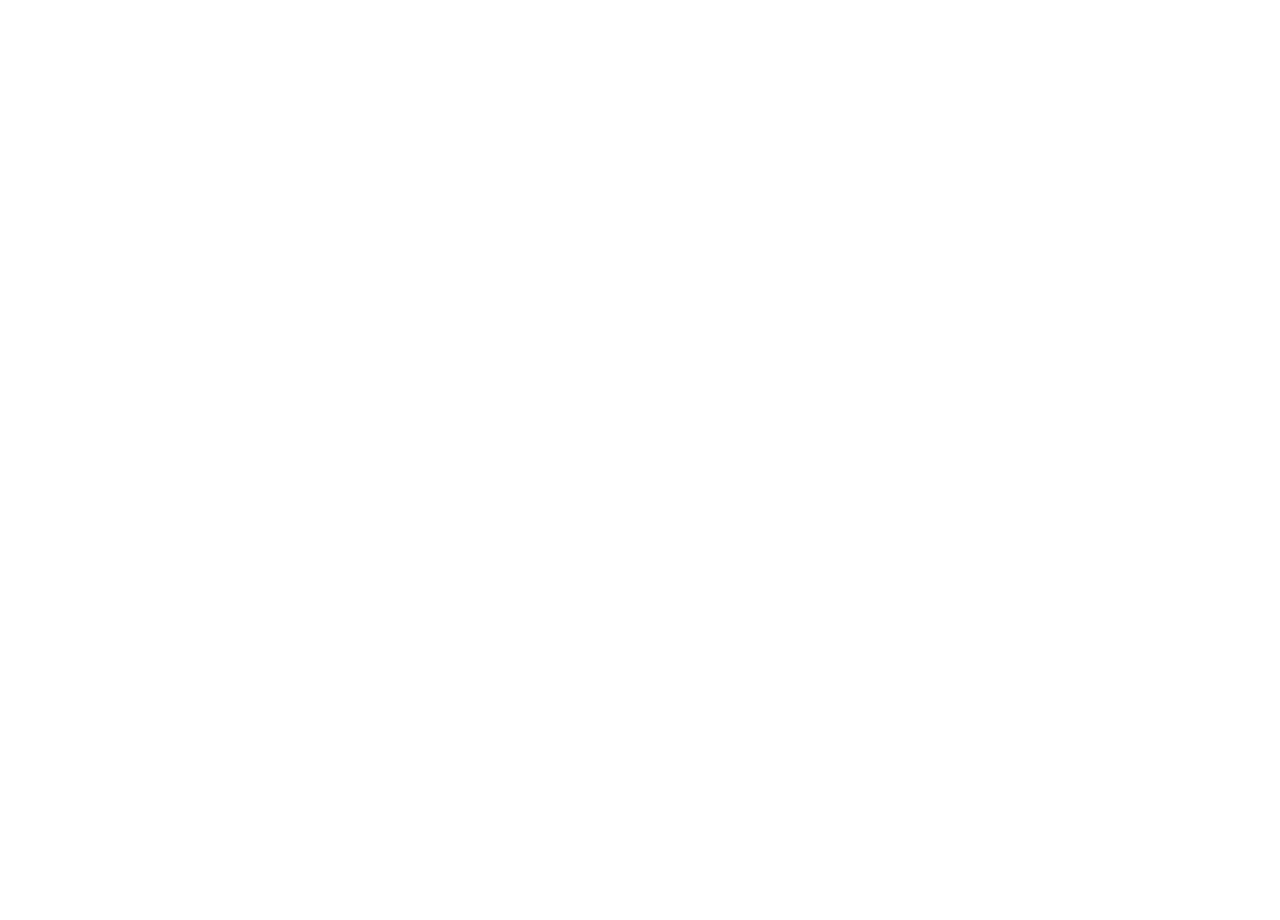Locate the bounding box coordinates of the clickable area to execute the instruction: "Learn about Ultimovacs' technology". Provide the coordinates as four float numbers between 0 and 1, represented as [left, top, right, bottom].

[0.35, 0.669, 0.418, 0.689]